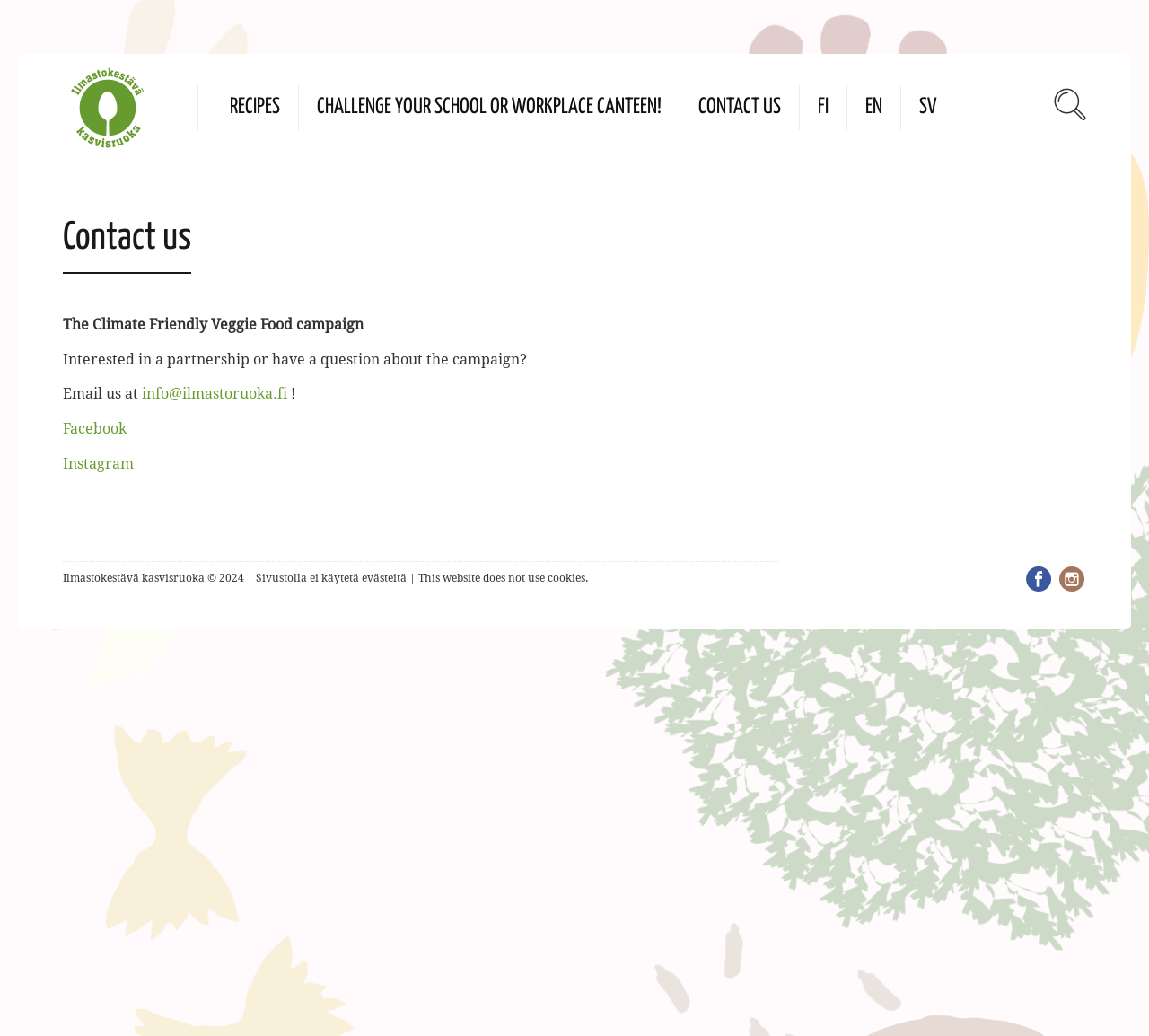Please provide a comprehensive answer to the question below using the information from the image: How many social media links are available?

There are two social media links available, which are Facebook and Instagram, located at the bottom of the webpage.